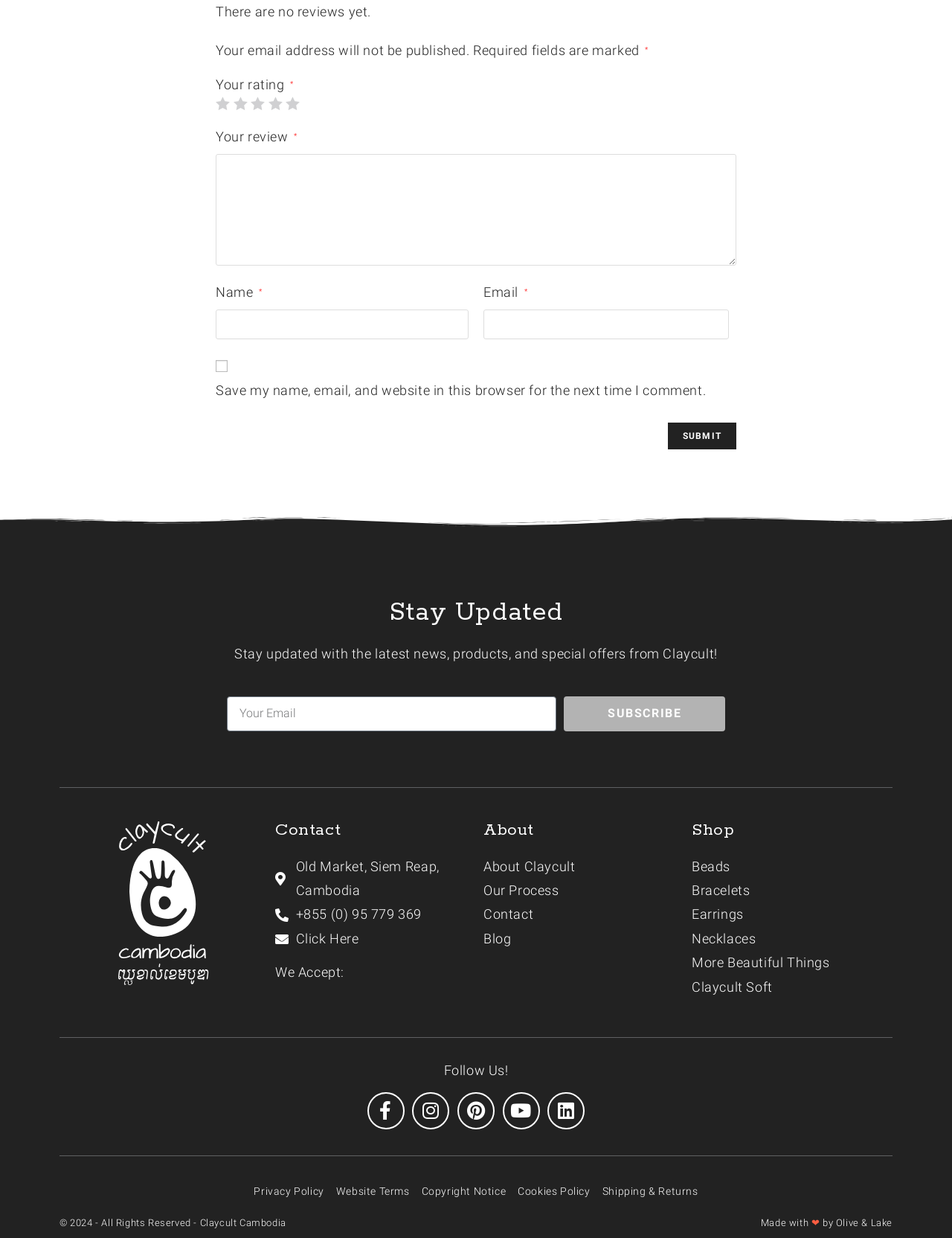Determine the bounding box coordinates of the clickable element necessary to fulfill the instruction: "Learn more about Claycult". Provide the coordinates as four float numbers within the 0 to 1 range, i.e., [left, top, right, bottom].

[0.508, 0.69, 0.711, 0.71]